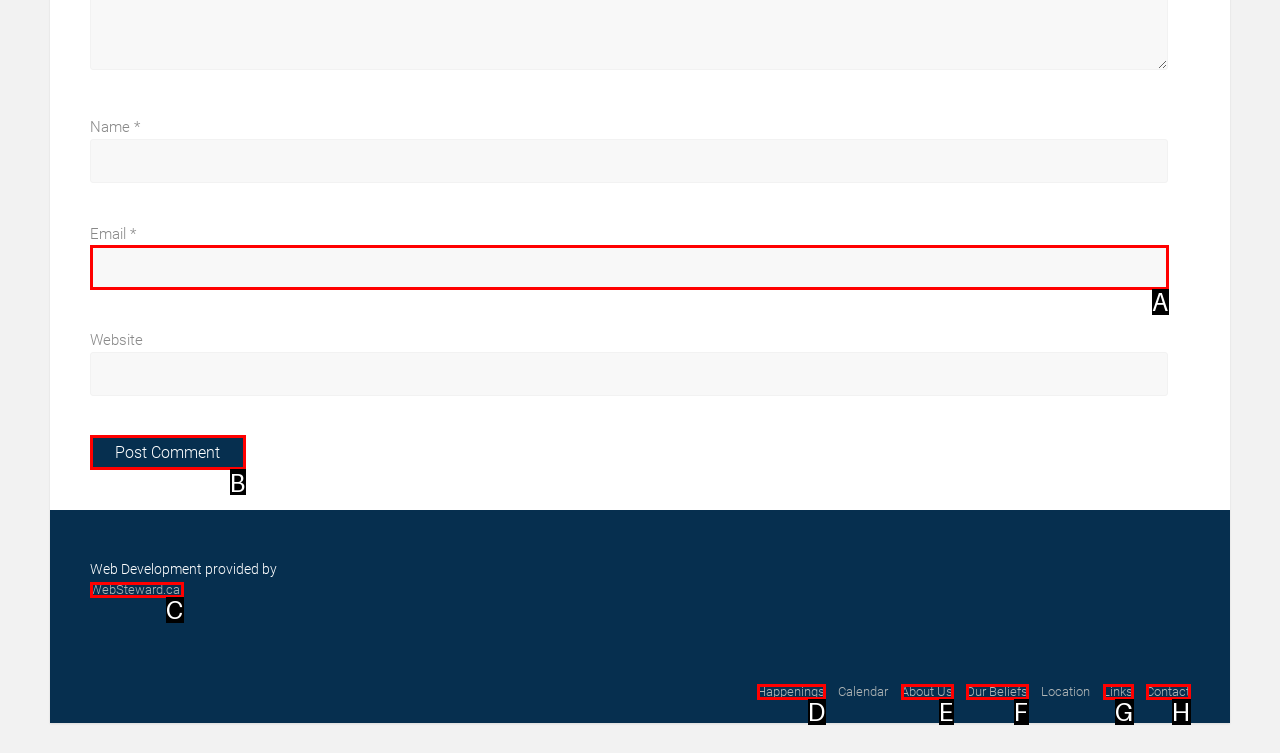Find the HTML element that corresponds to the description: name="submit" value="Post Comment". Indicate your selection by the letter of the appropriate option.

B